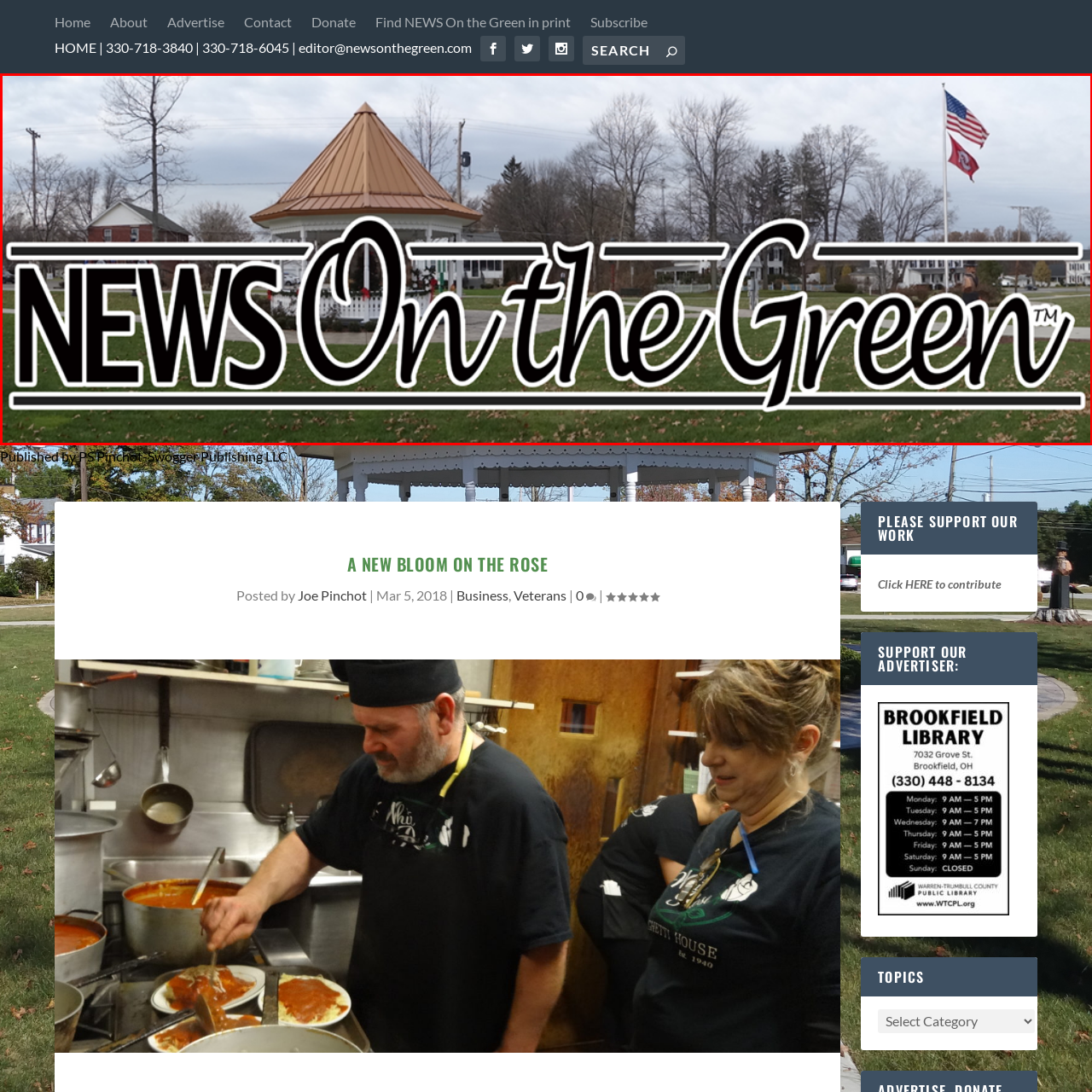Thoroughly describe the scene captured inside the red-bordered image.

The image features a picturesque gazebo with a distinctive copper roof, set against a cloudy sky. This charming structure is situated in a green space, indicative of a community park. The gazebo is beautifully adorned with holiday decorations, adding a festive touch to the scene. In the foreground, the text "NEWS On the Green" is prominently displayed in an engaging font, suggesting a connection to local news and community happenings. The overall atmosphere conveys a sense of community spirit and connection to the outdoors, making it a welcoming sight for residents and visitors alike.